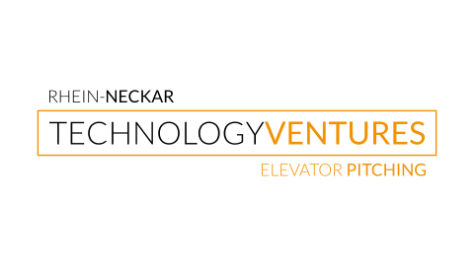What region does the program aim to facilitate connections within?
Please provide a detailed answer to the question.

The program's objectives include fostering innovation and facilitating connections within the startup community in the Rhein-Neckar region, as mentioned in the caption.